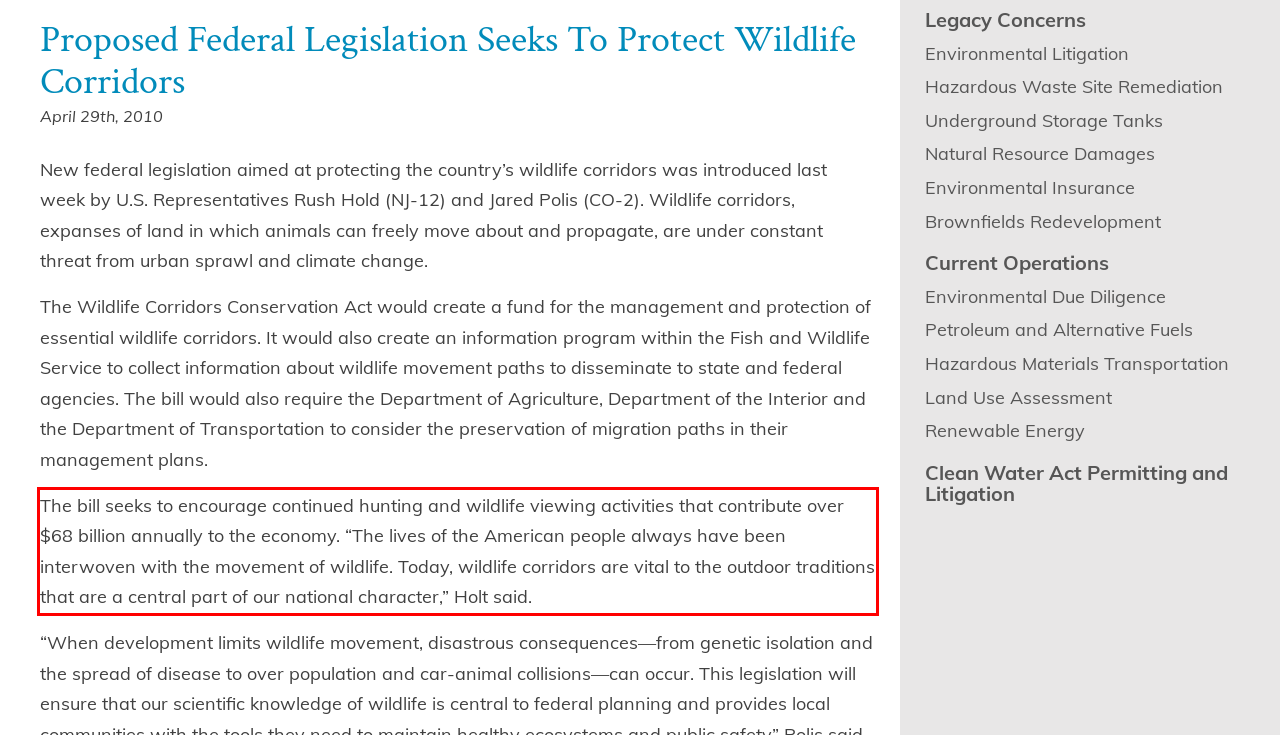Your task is to recognize and extract the text content from the UI element enclosed in the red bounding box on the webpage screenshot.

The bill seeks to encourage continued hunting and wildlife viewing activities that contribute over $68 billion annually to the economy. “The lives of the American people always have been interwoven with the movement of wildlife. Today, wildlife corridors are vital to the outdoor traditions that are a central part of our national character,” Holt said.